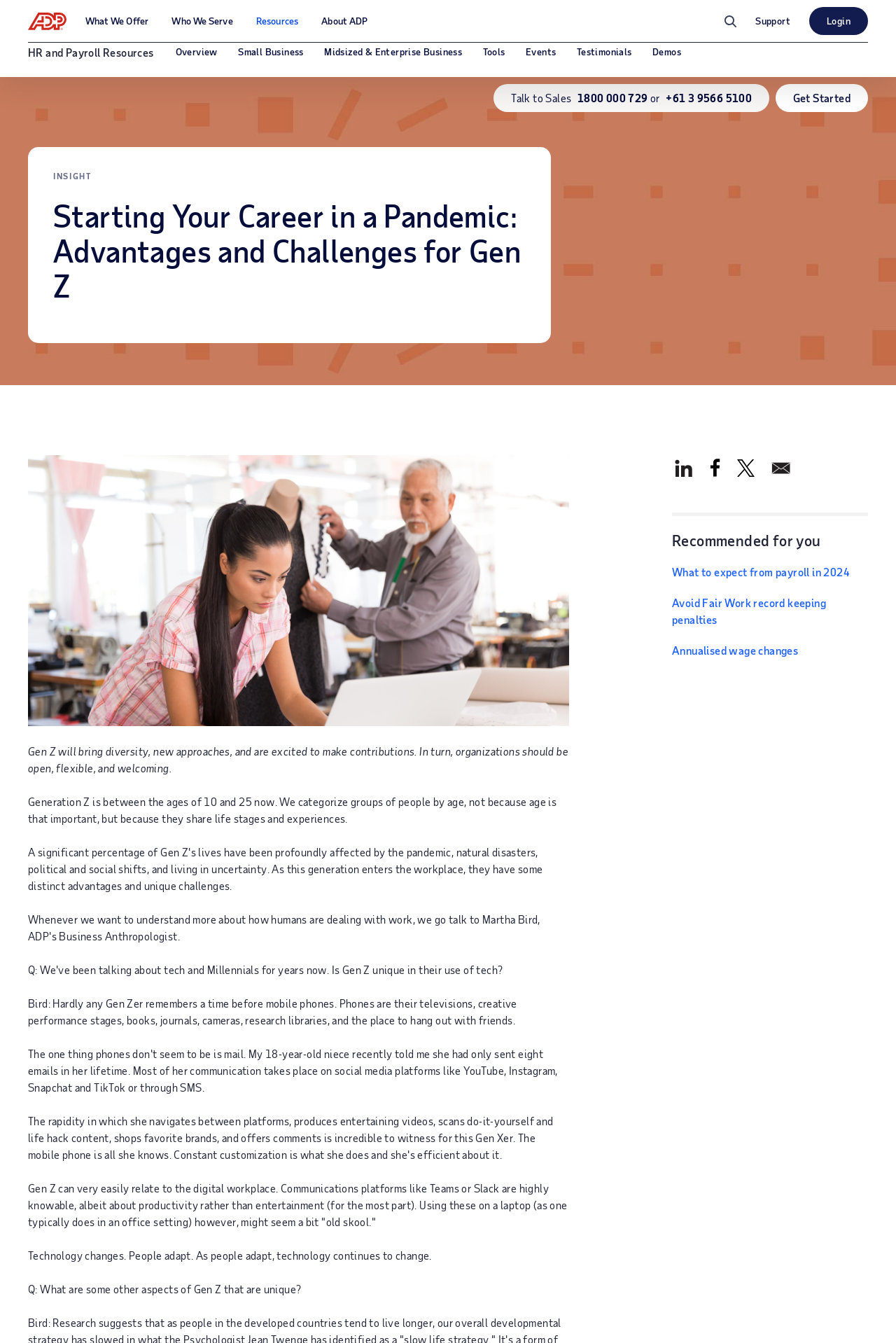Identify and provide the main heading of the webpage.

Starting Your Career in a Pandemic: Advantages and Challenges for Gen Z 